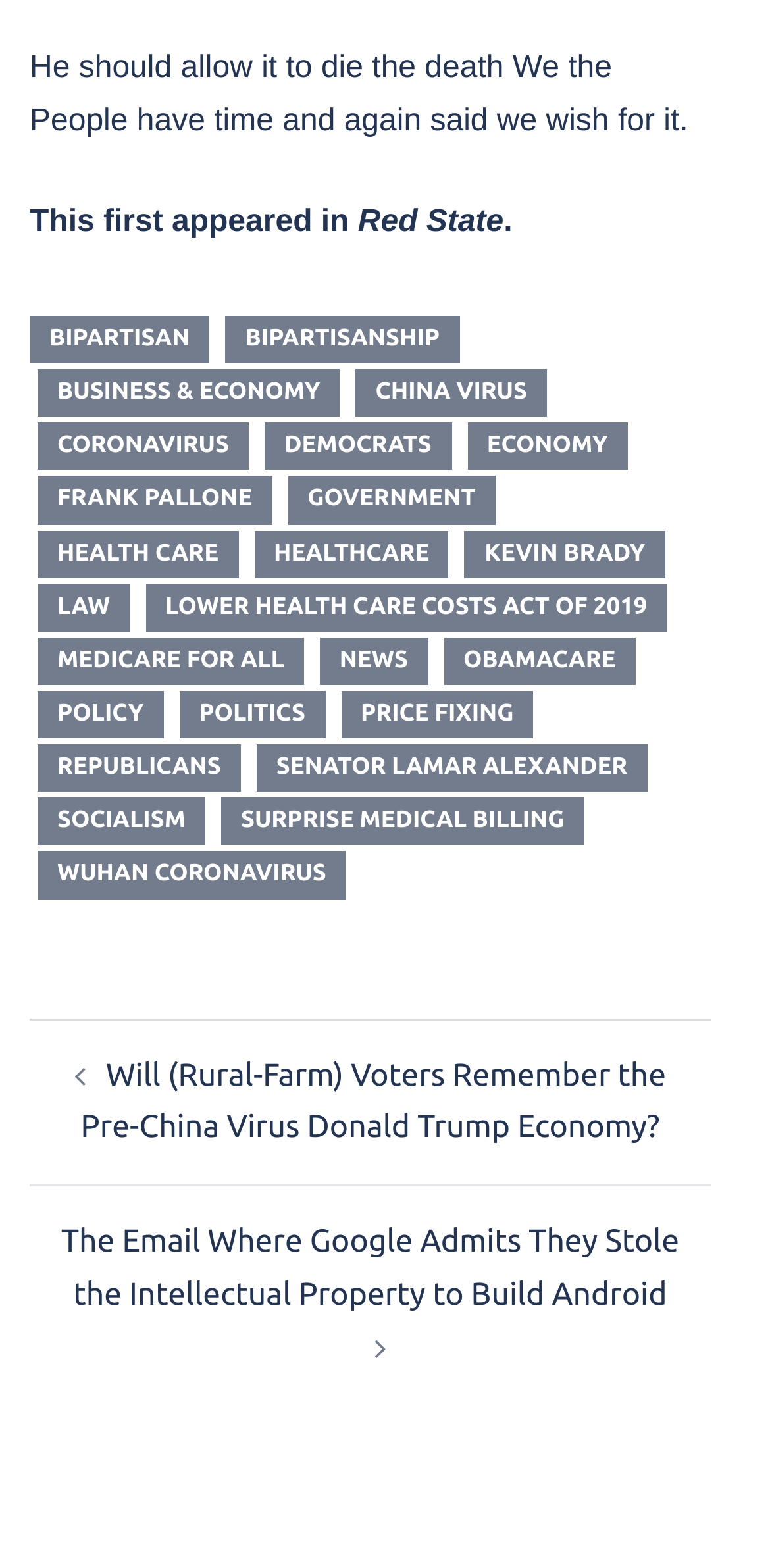What is the source of the article?
Relying on the image, give a concise answer in one word or a brief phrase.

Red State